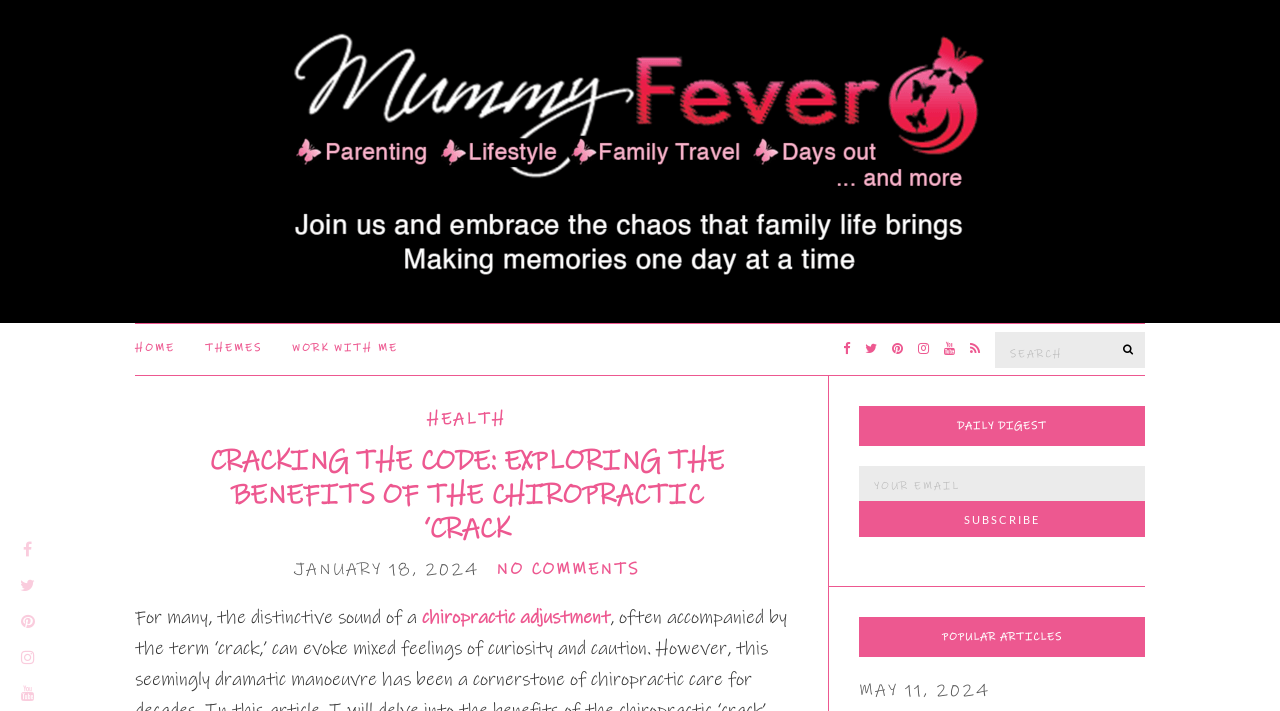What is the category of the article?
Provide a fully detailed and comprehensive answer to the question.

I looked at the link below the article title and found that it says 'HEALTH', which suggests that the article belongs to the HEALTH category.